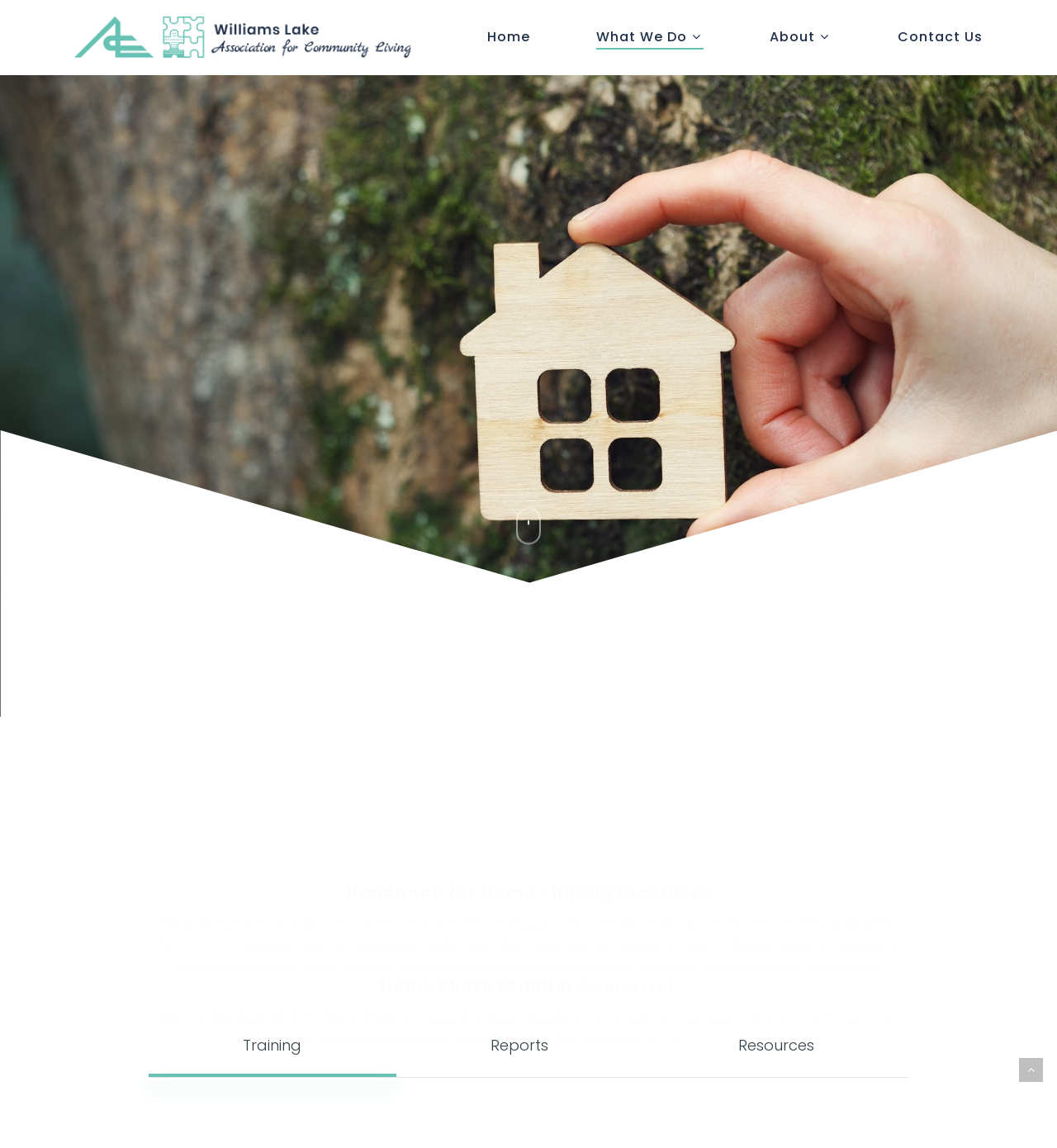Using the provided description Learn More, find the bounding box coordinates for the UI element. Provide the coordinates in (top-left x, top-left y, bottom-right x, bottom-right y) format, ensuring all values are between 0 and 1.

[0.653, 0.832, 0.716, 0.847]